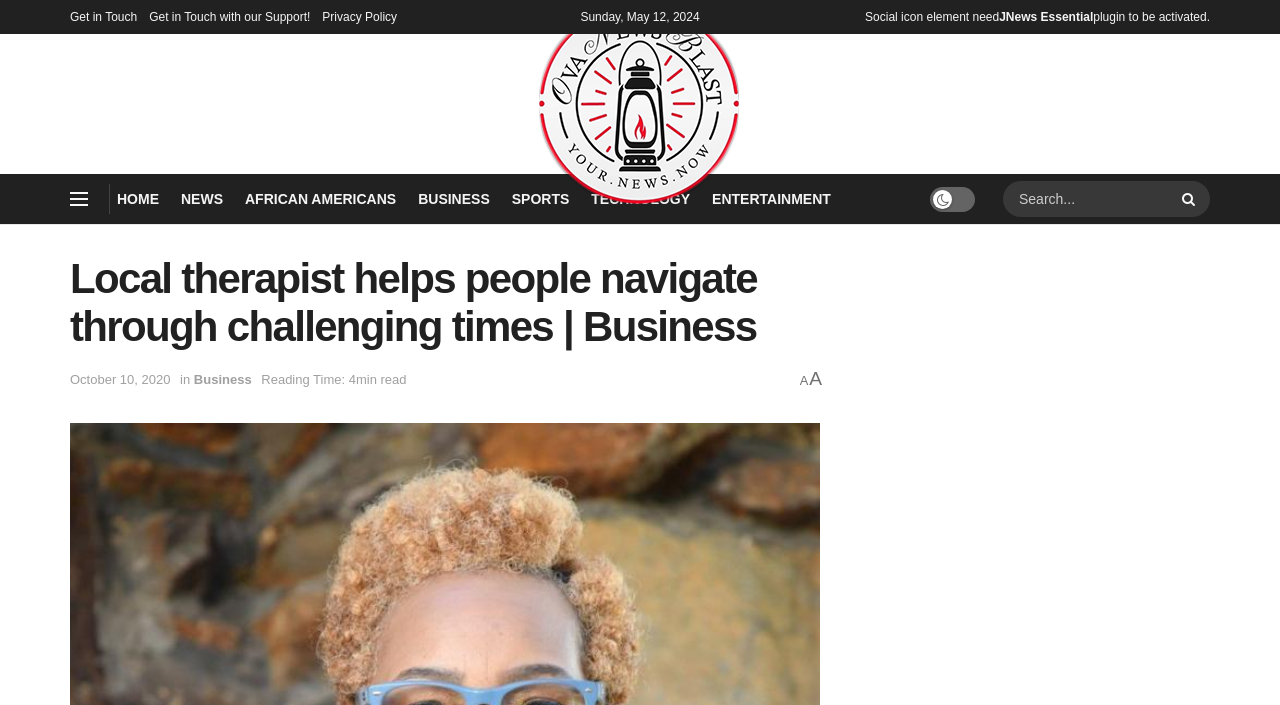Locate the bounding box coordinates of the segment that needs to be clicked to meet this instruction: "Search for something".

[0.784, 0.257, 0.945, 0.308]